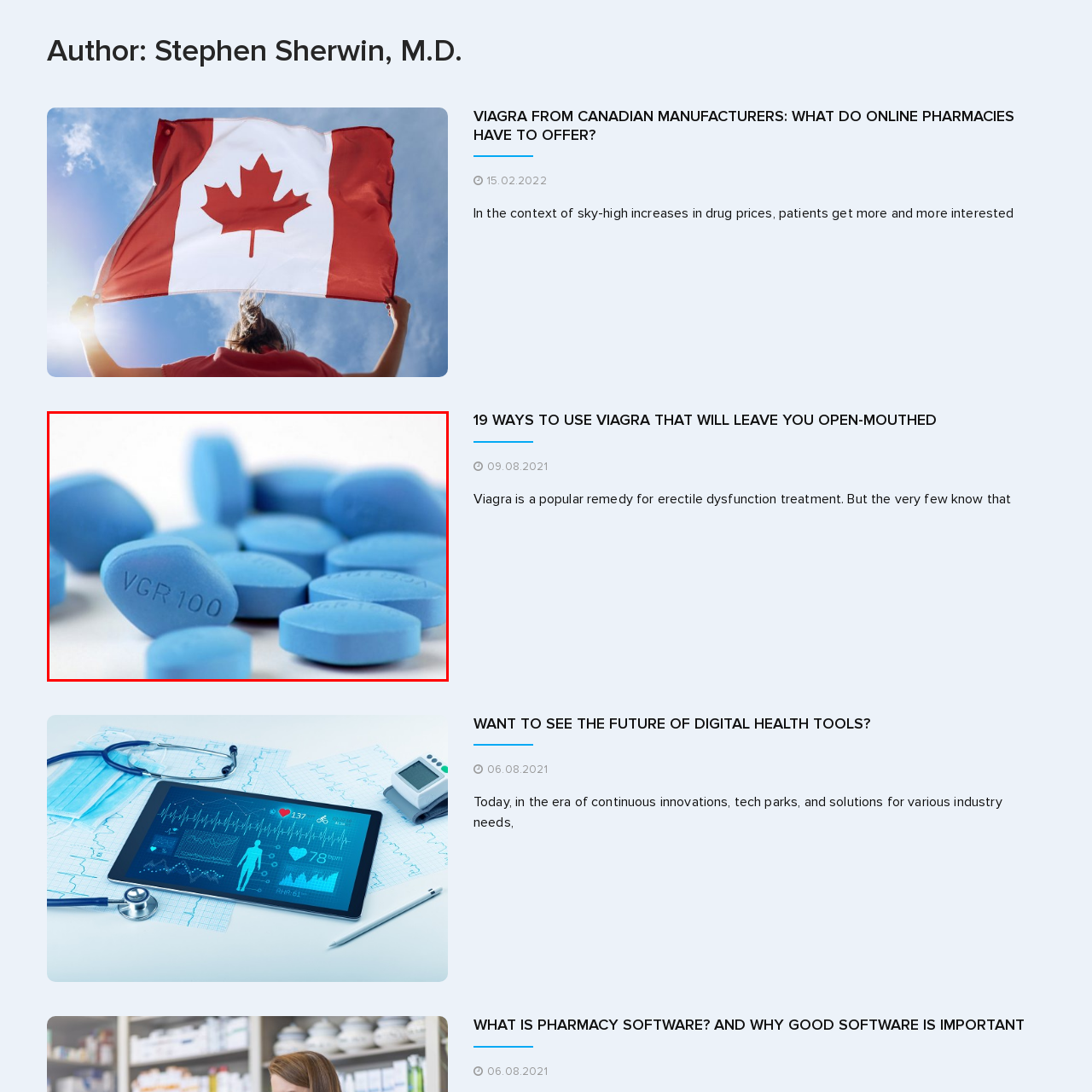Please scrutinize the portion of the image inside the purple boundary and provide an elaborate answer to the question below, relying on the visual elements: 
What is the therapeutic significance of the blue pills?

The image serves as a visual representation of the product and its therapeutic significance, which is to treat erectile dysfunction. The vibrant blue coloration and distinctive shape of the tablets are characteristic of this drug, which has become iconic in both medical and popular culture.